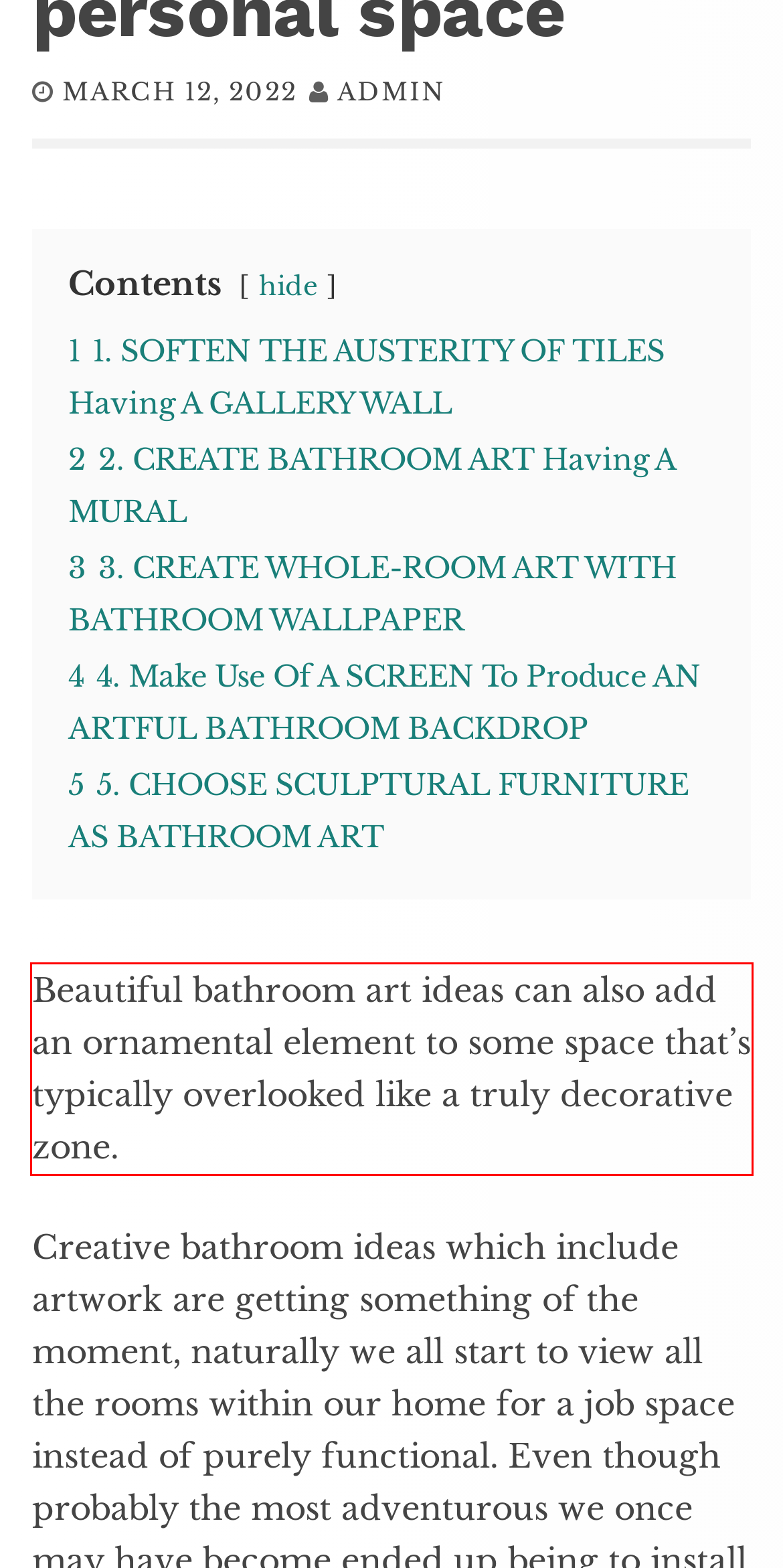From the screenshot of the webpage, locate the red bounding box and extract the text contained within that area.

Beautiful bathroom art ideas can also add an ornamental element to some space that’s typically overlooked like a truly decorative zone.